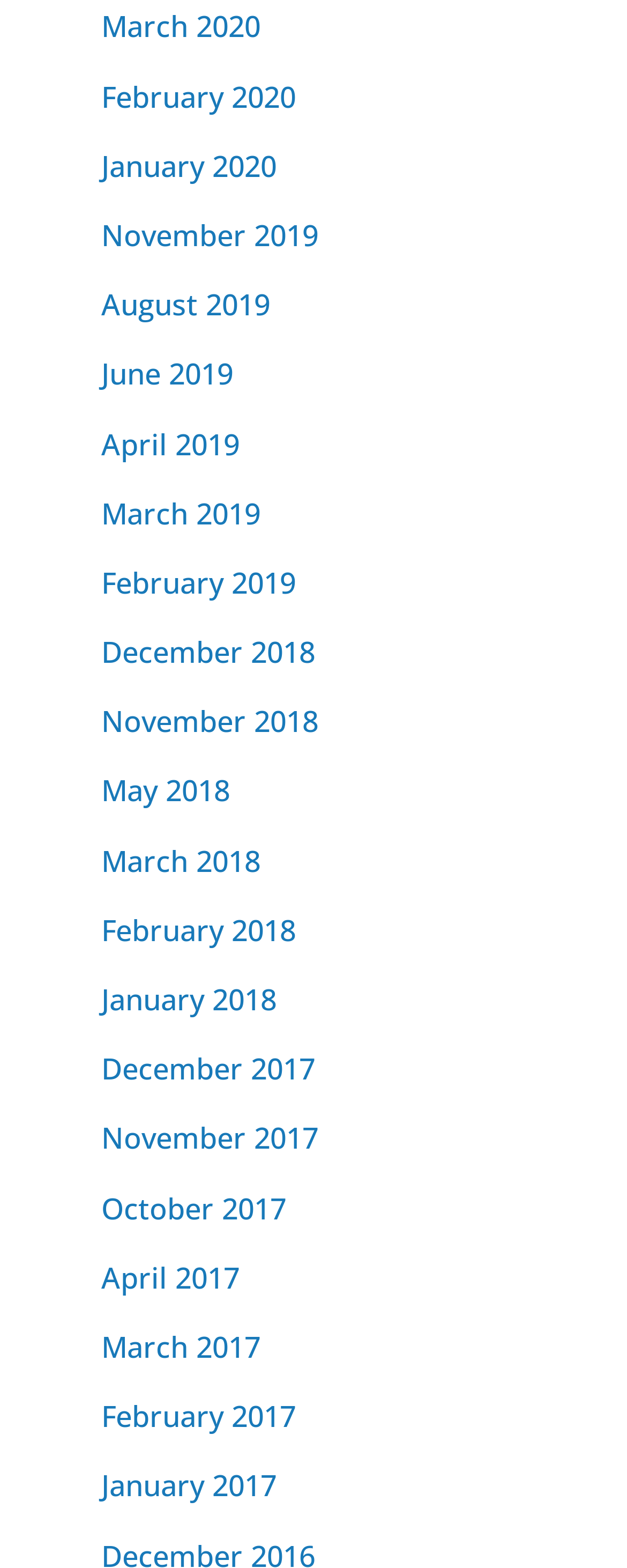What is the latest month available on this webpage?
Look at the image and provide a short answer using one word or a phrase.

March 2020